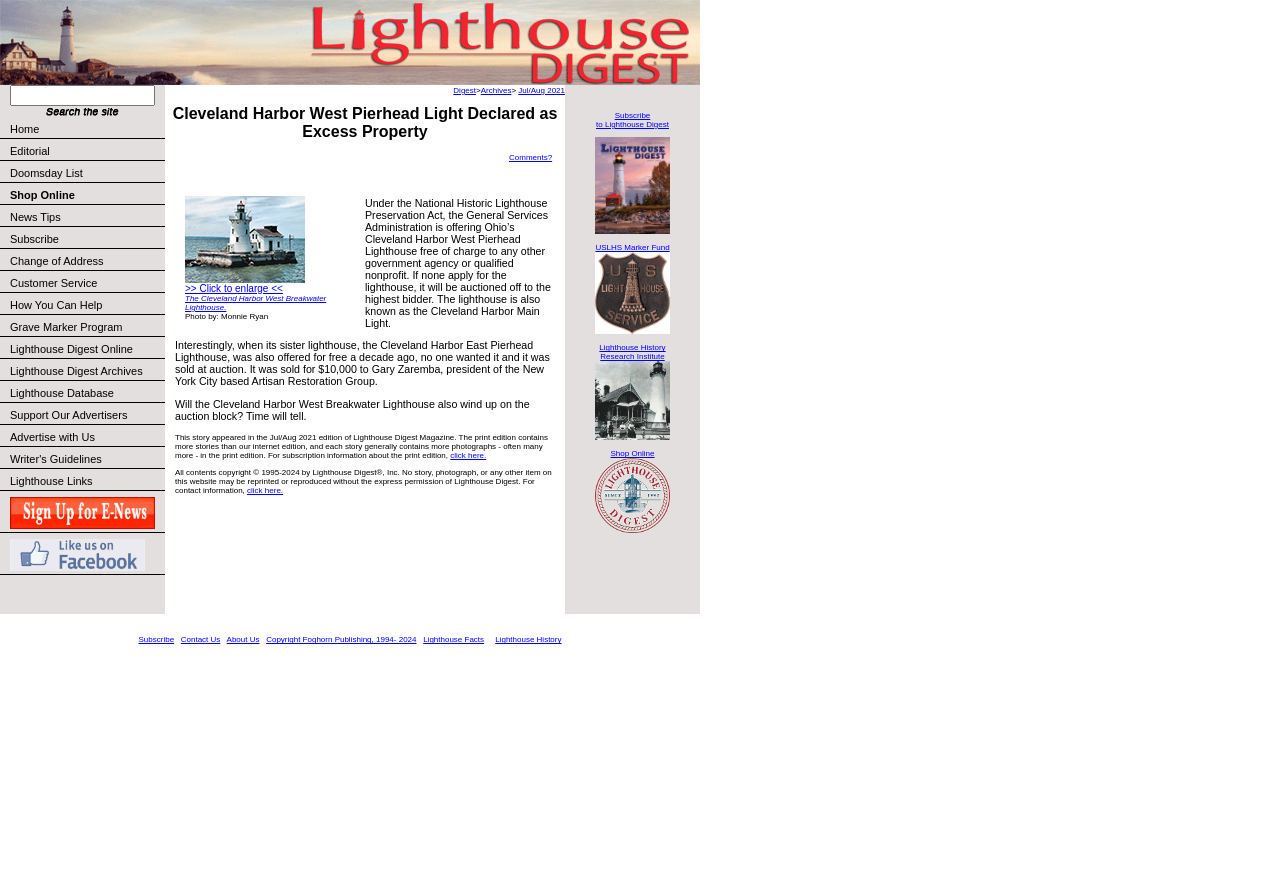What is the main topic of this webpage?
Based on the image, give a one-word or short phrase answer.

Lighthouses